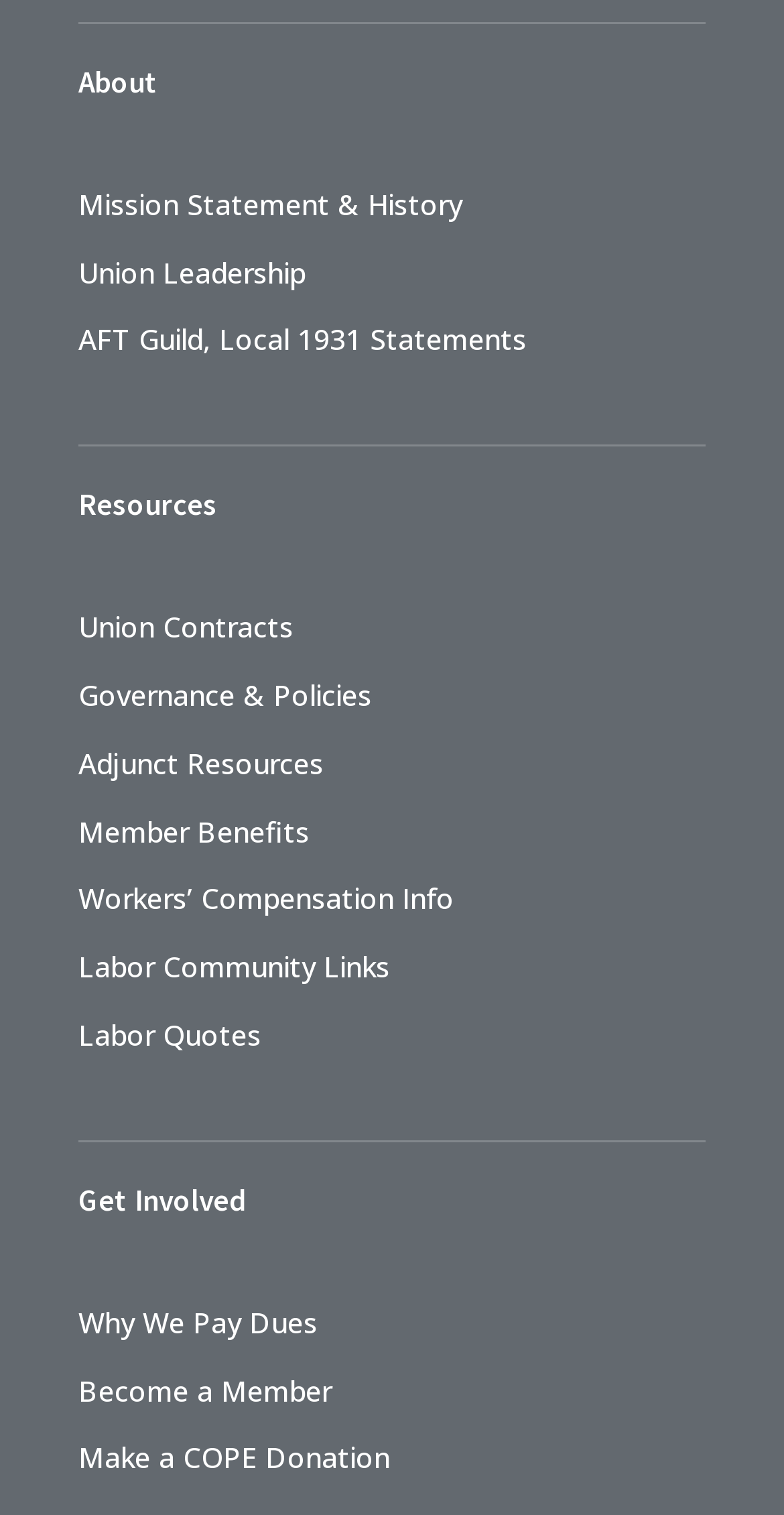Using the provided description Labor Quotes, find the bounding box coordinates for the UI element. Provide the coordinates in (top-left x, top-left y, bottom-right x, bottom-right y) format, ensuring all values are between 0 and 1.

[0.1, 0.67, 0.333, 0.696]